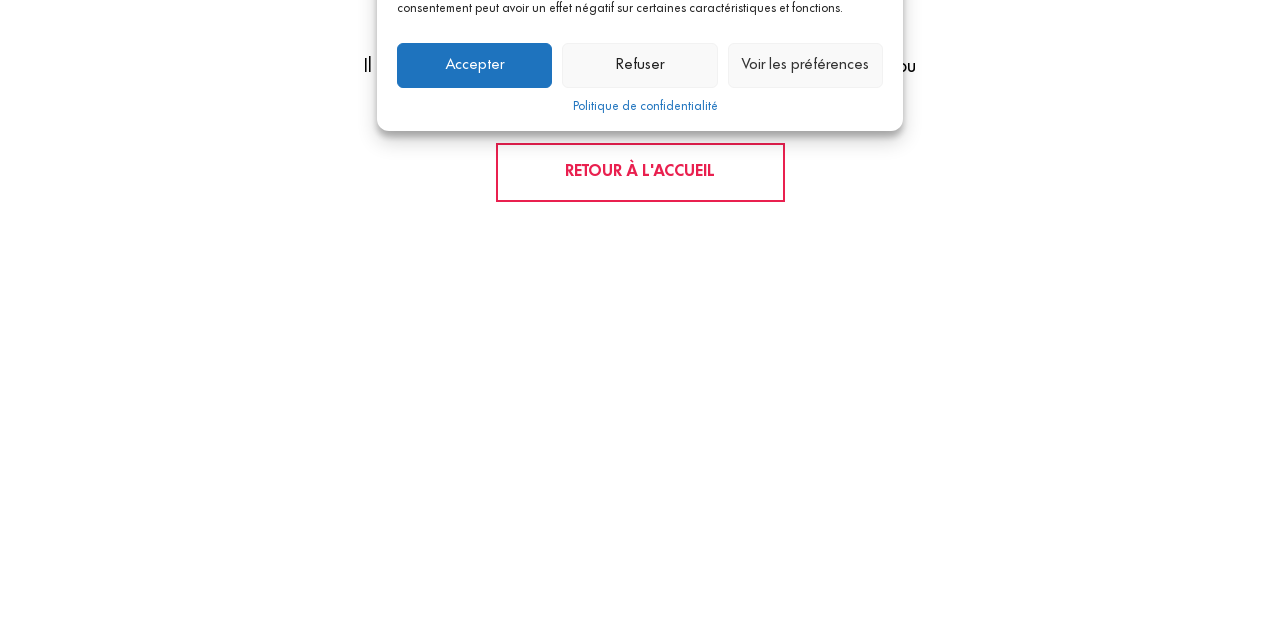Given the description "Voir les préférences", provide the bounding box coordinates of the corresponding UI element.

[0.568, 0.067, 0.69, 0.138]